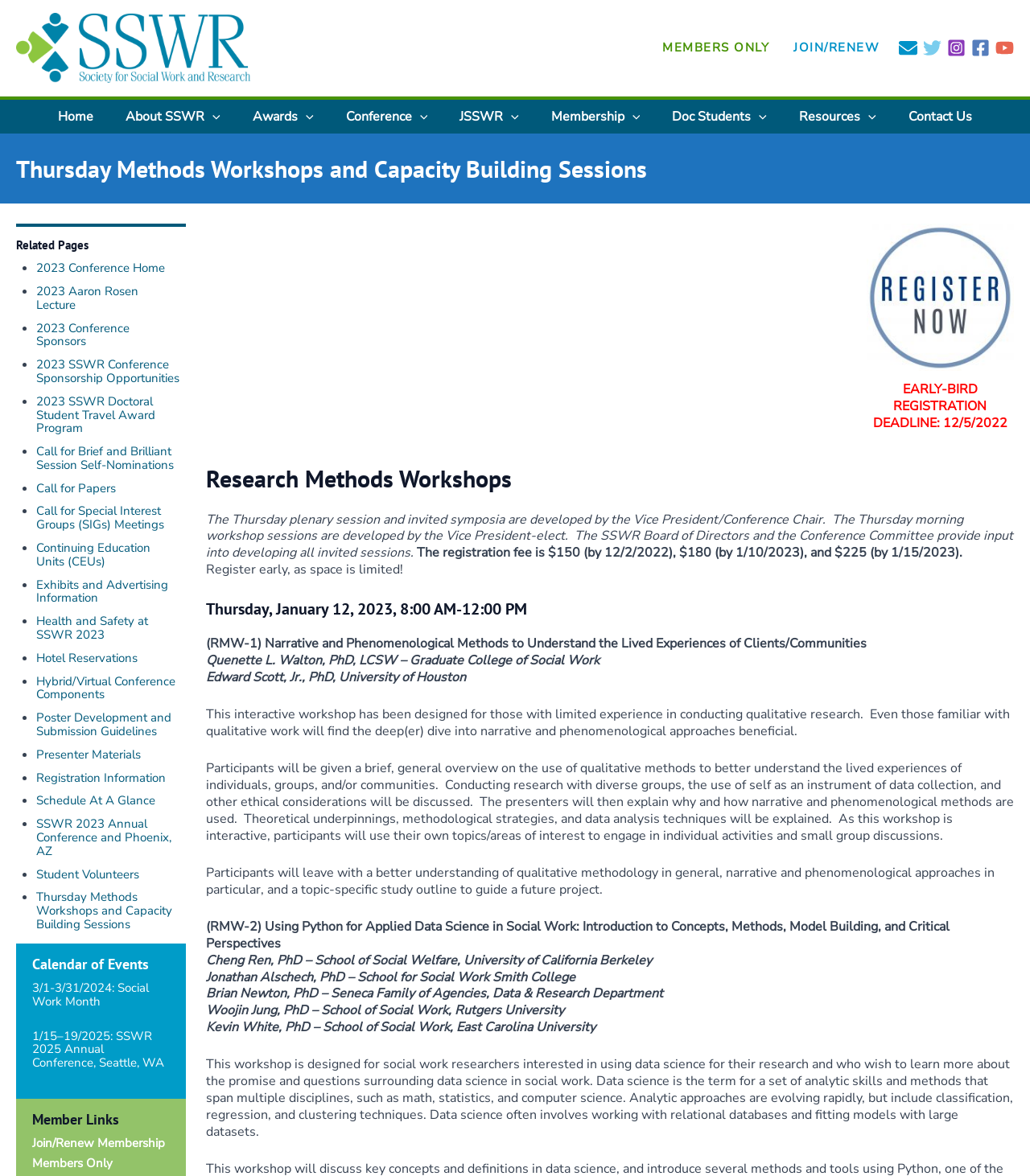Locate the bounding box of the UI element with the following description: "3/1-3/31/2024: Social Work Month".

[0.031, 0.834, 0.165, 0.857]